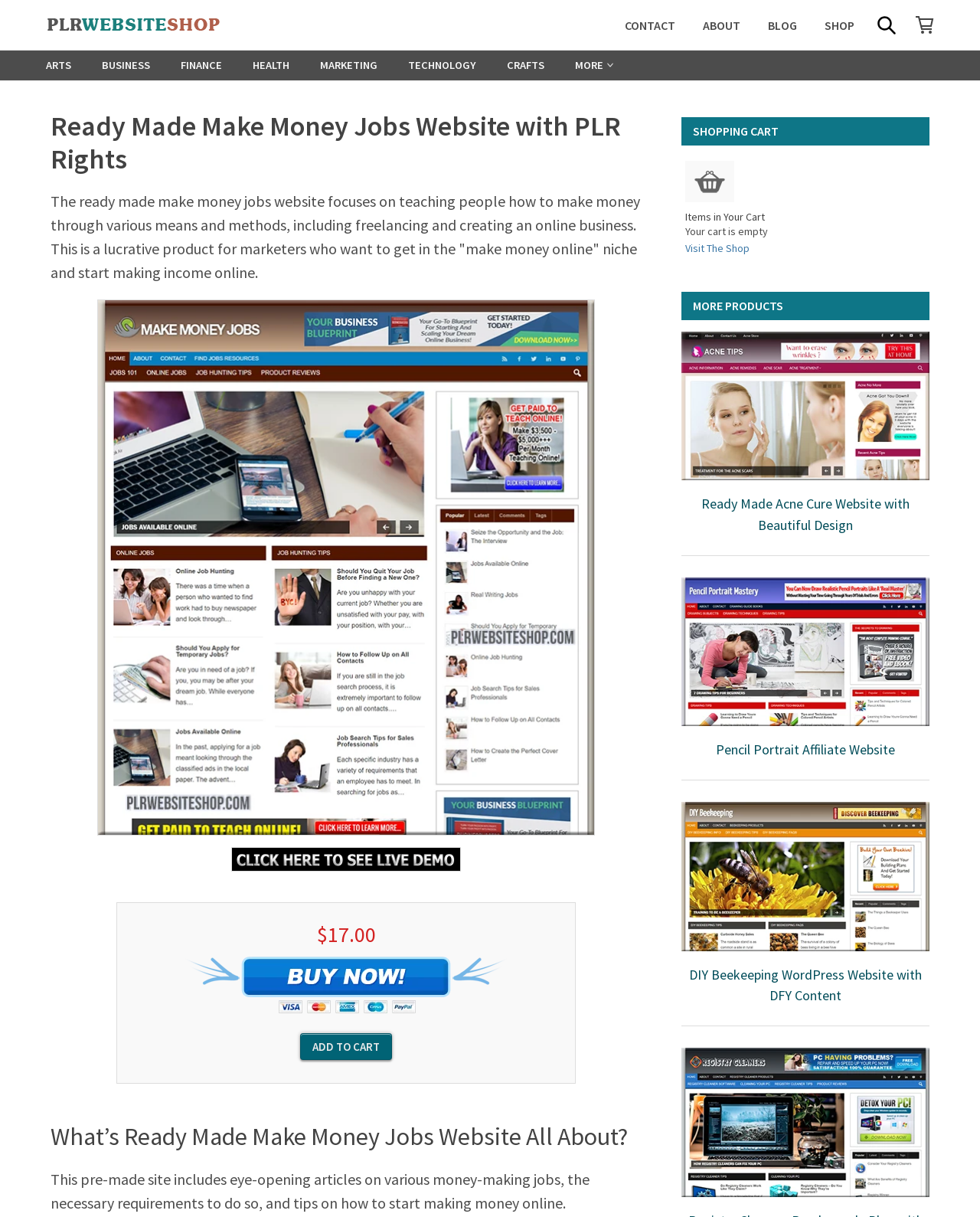Identify the bounding box coordinates necessary to click and complete the given instruction: "Search for something".

[0.886, 0.005, 0.923, 0.036]